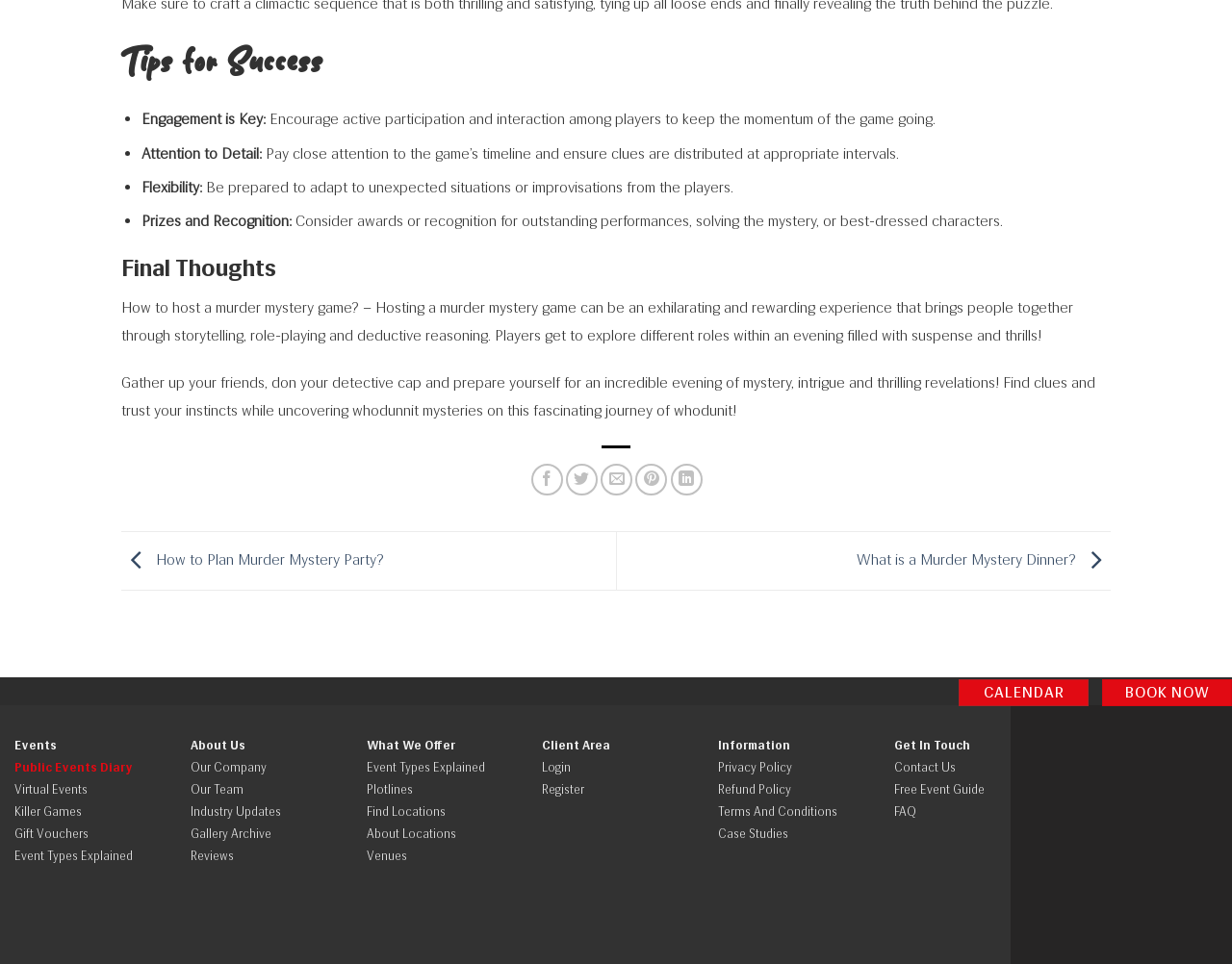What is the main topic of the webpage?
Based on the image content, provide your answer in one word or a short phrase.

Murder Mystery Game